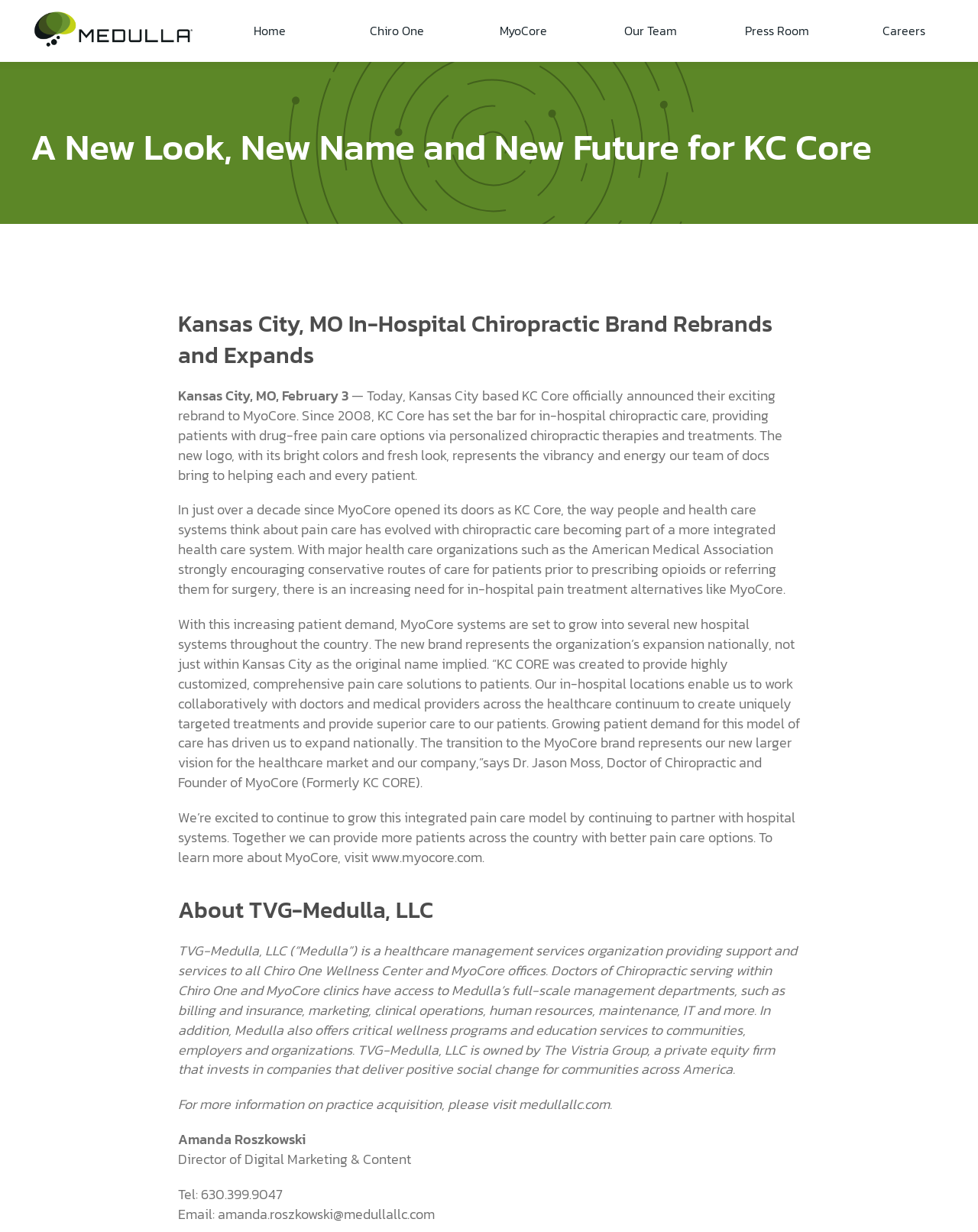Locate the bounding box coordinates of the clickable element to fulfill the following instruction: "Click on the Home link". Provide the coordinates as four float numbers between 0 and 1 in the format [left, top, right, bottom].

[0.231, 0.0, 0.32, 0.05]